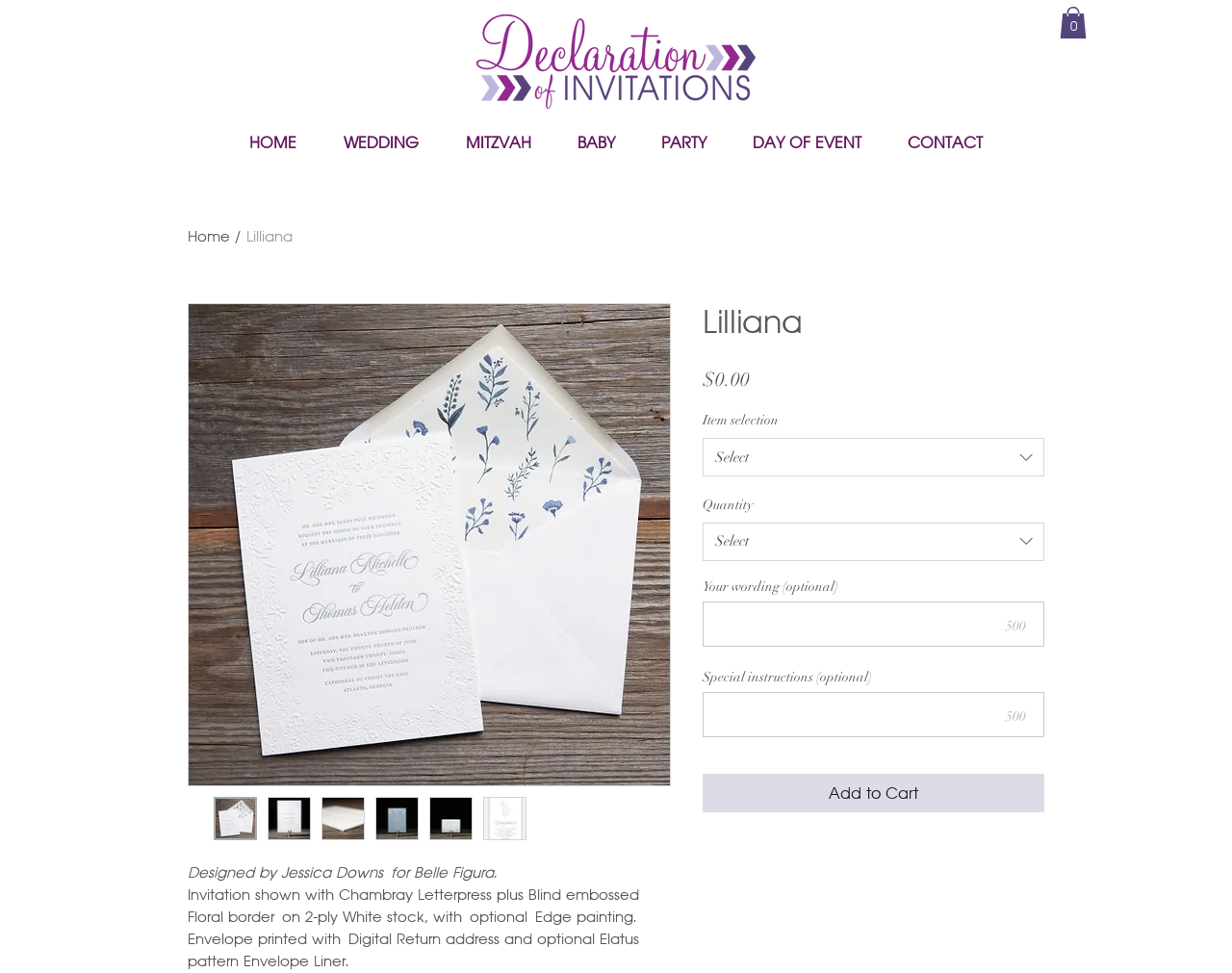Identify the bounding box coordinates of the specific part of the webpage to click to complete this instruction: "Click the 'HOME' link".

[0.183, 0.132, 0.259, 0.161]